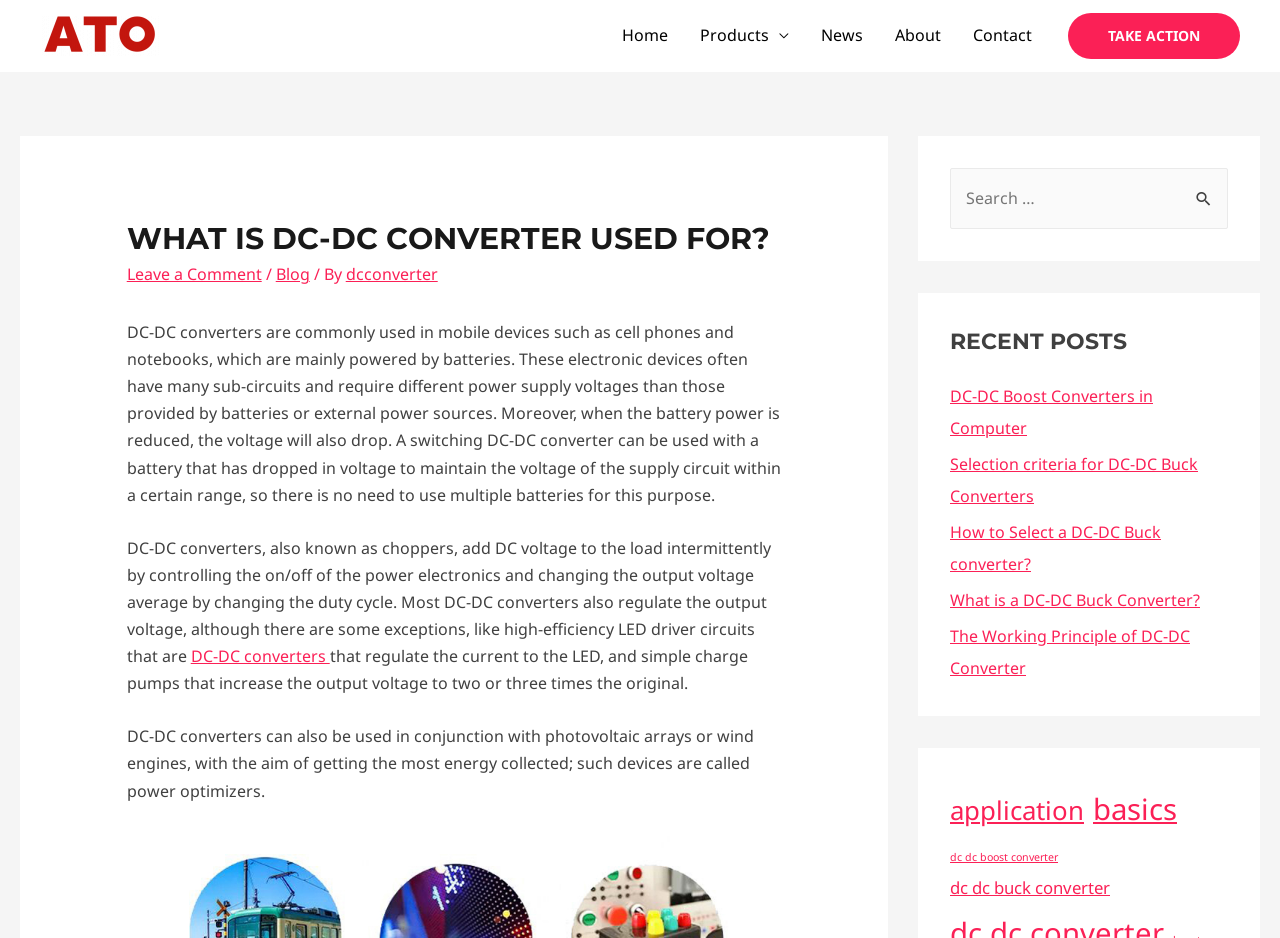What are some examples of devices that use DC-DC converters?
Please answer the question with a detailed and comprehensive explanation.

The webpage mentions that DC-DC converters are commonly used in mobile devices such as cell phones and notebooks, which are mainly powered by batteries.